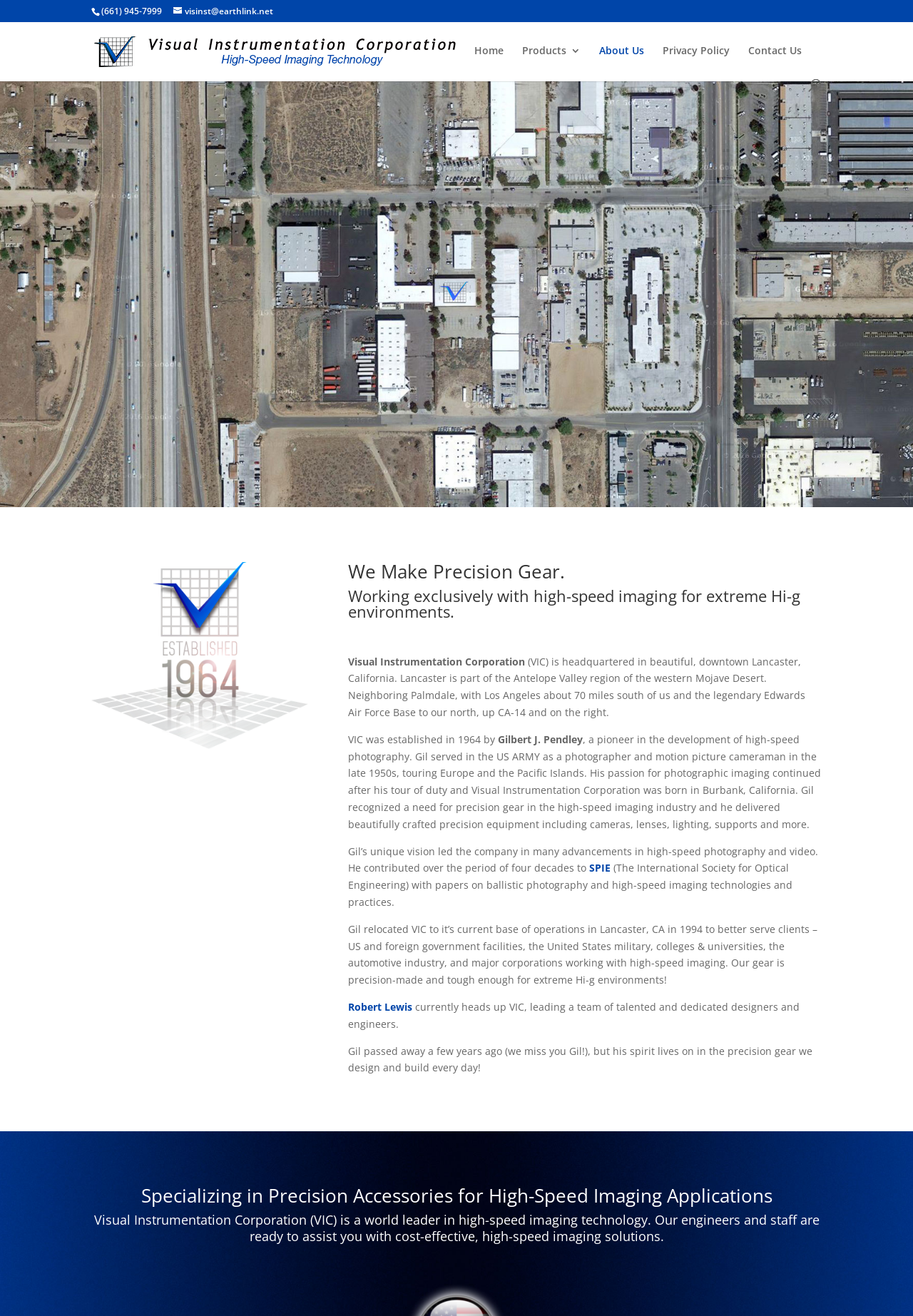Select the bounding box coordinates of the element I need to click to carry out the following instruction: "Visit the 'Products 3' page".

[0.572, 0.035, 0.636, 0.06]